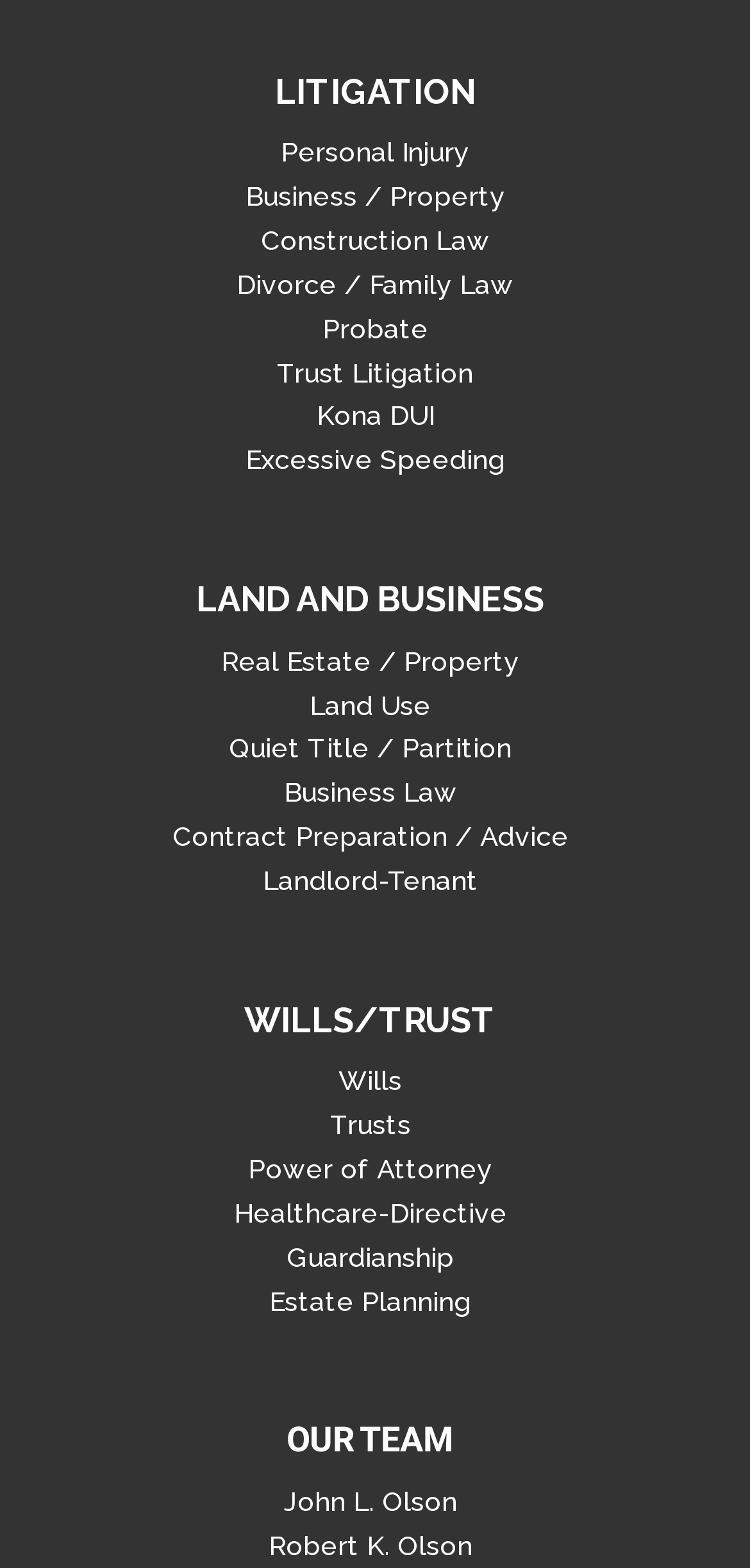Locate the bounding box coordinates of the area that needs to be clicked to fulfill the following instruction: "View Personal Injury". The coordinates should be in the format of four float numbers between 0 and 1, namely [left, top, right, bottom].

[0.374, 0.088, 0.626, 0.107]